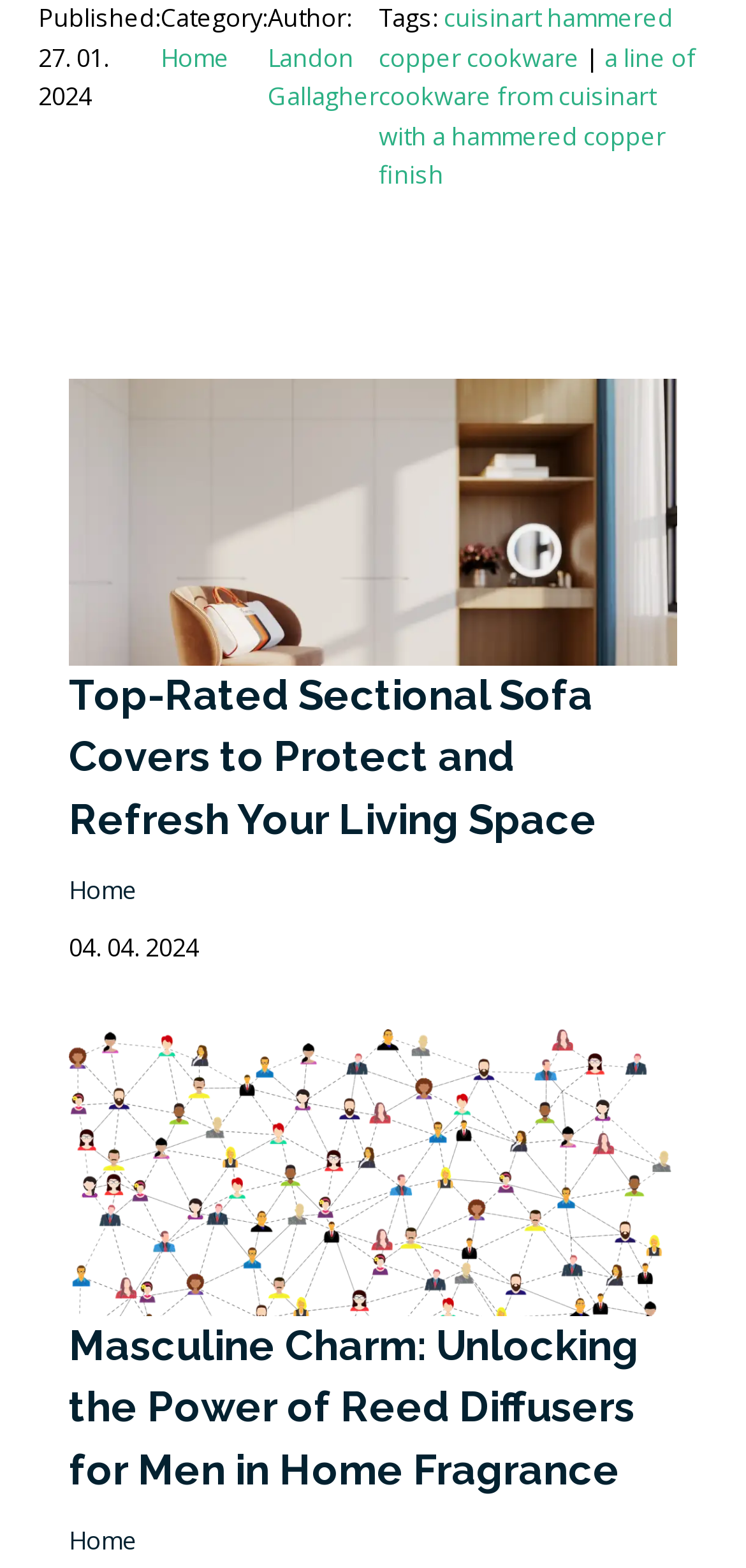Determine the bounding box coordinates of the clickable element to complete this instruction: "Visit the Lady Shop homepage". Provide the coordinates in the format of four float numbers between 0 and 1, [left, top, right, bottom].

None